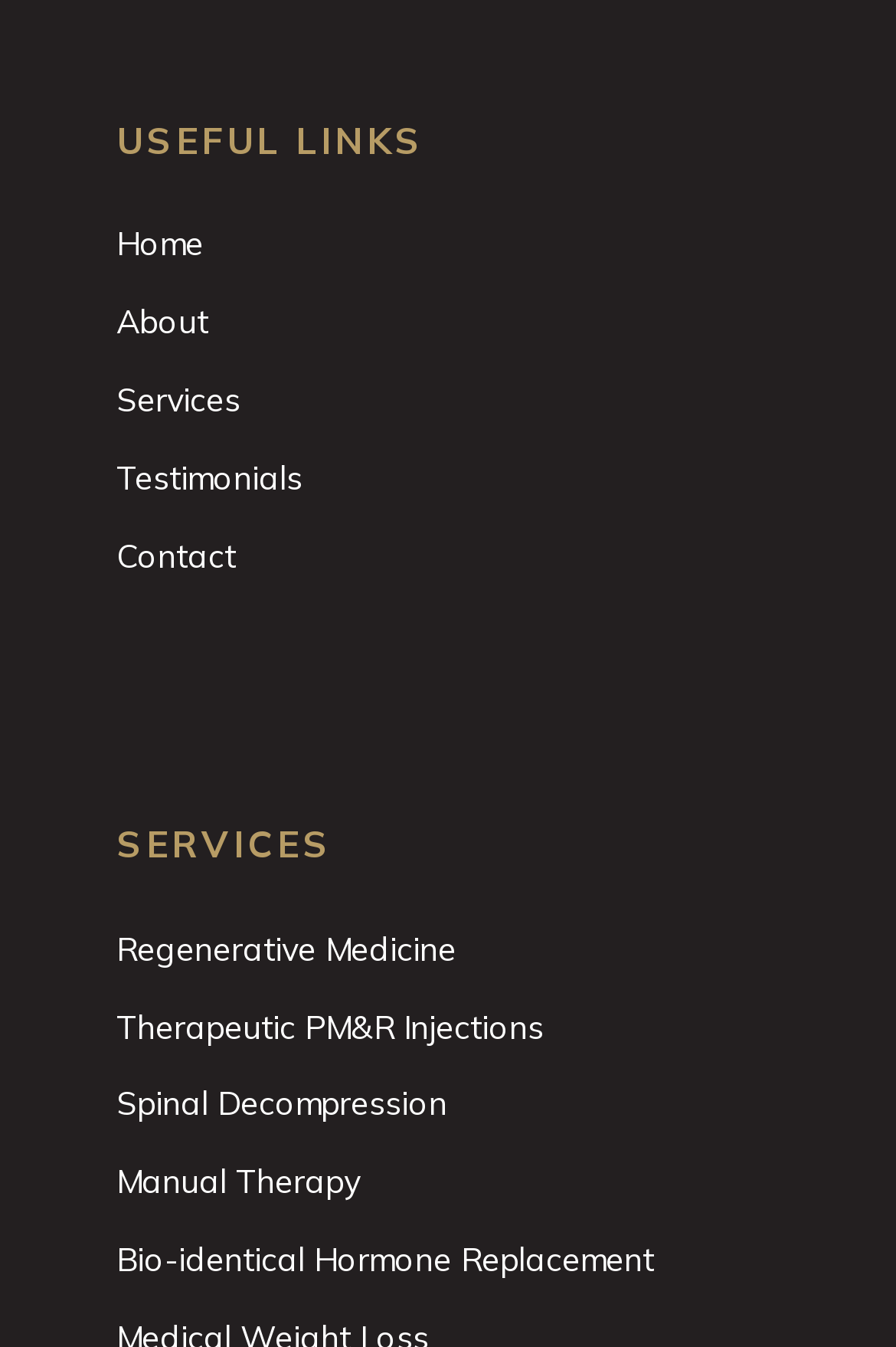What is the vertical position of 'SERVICES' relative to 'USEFUL LINKS'?
Examine the webpage screenshot and provide an in-depth answer to the question.

By comparing the y1 and y2 coordinates of the 'USEFUL LINKS' and 'SERVICES' headings, I determined that 'SERVICES' is below 'USEFUL LINKS'.